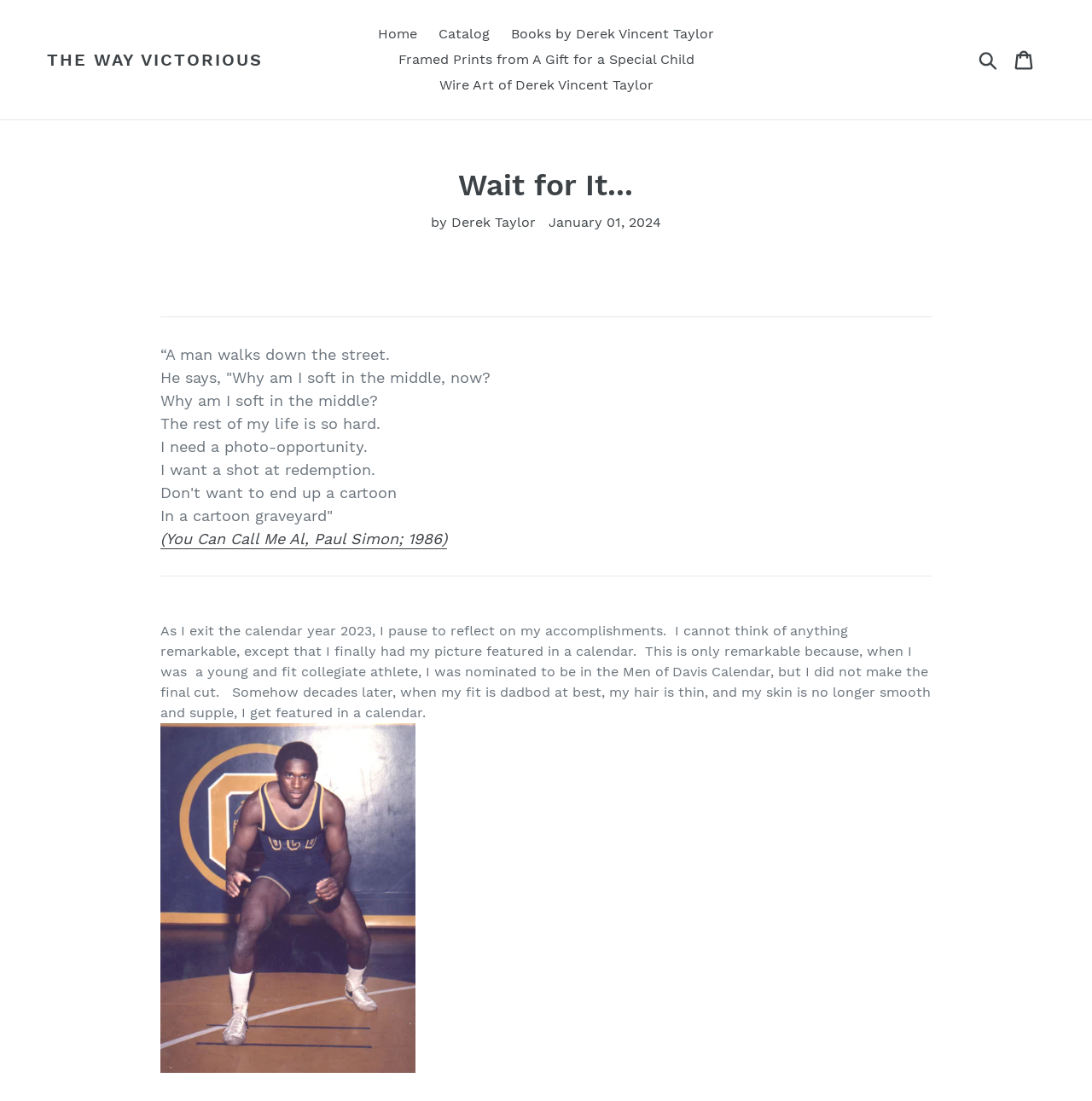What is the date mentioned in the text?
Using the image as a reference, give an elaborate response to the question.

The answer can be found by looking at the text 'January 01, 2024' which is a timestamp mentioned in the content. This date is likely related to the publication or posting of the content on this webpage.